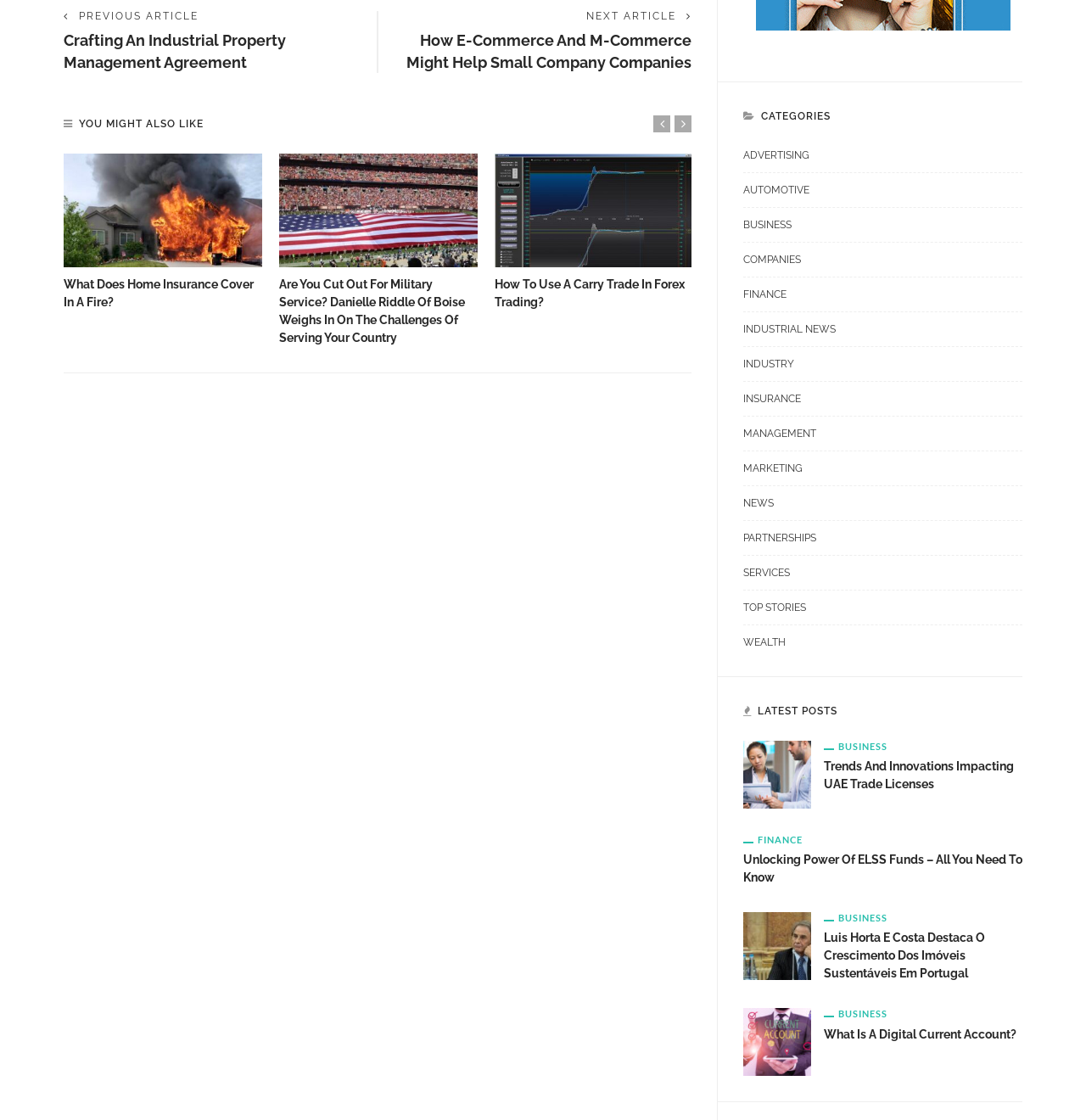Answer the question with a single word or phrase: 
What is the topic of the third article in the 'LATEST POSTS' section?

Unlocking Power Of ELSS Funds